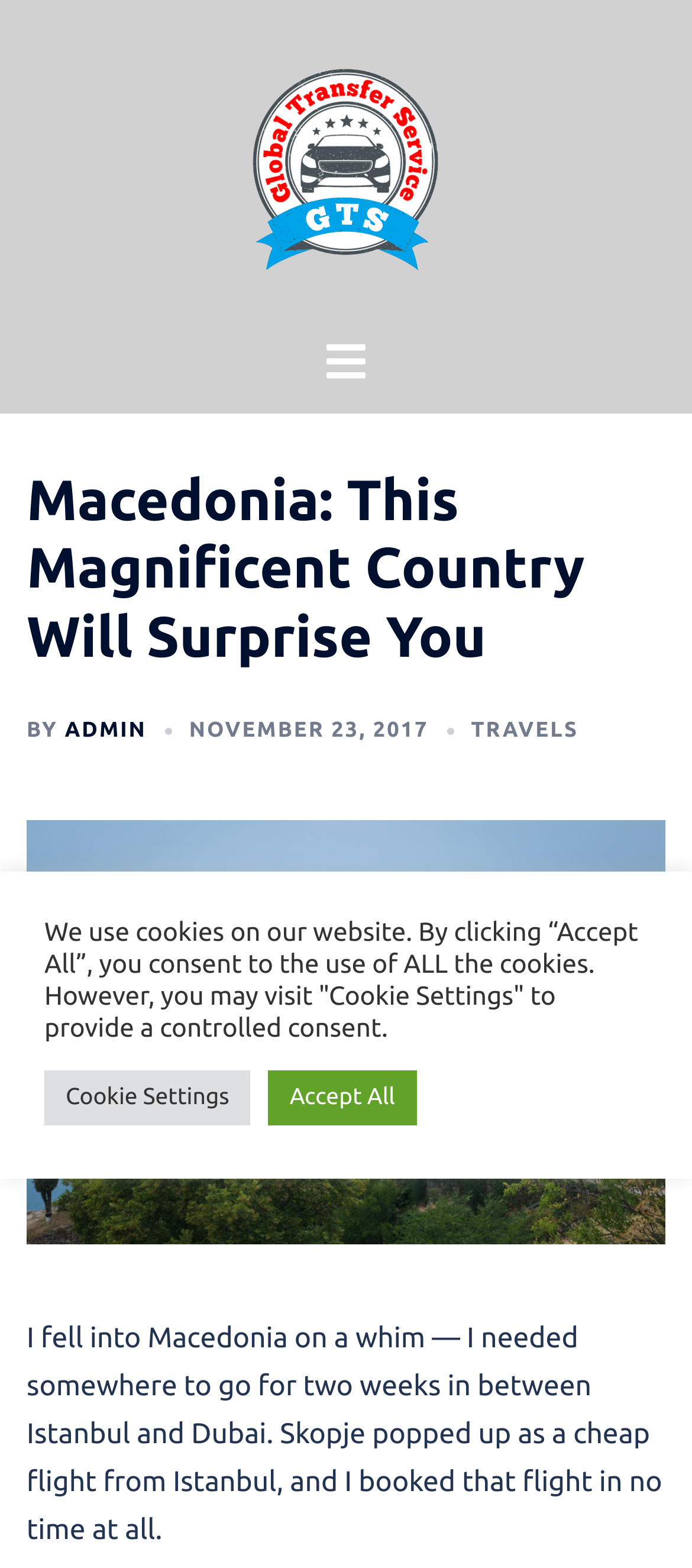Determine the bounding box for the UI element as described: "title="Global Transfer Service"". The coordinates should be represented as four float numbers between 0 and 1, formatted as [left, top, right, bottom].

[0.335, 0.096, 0.665, 0.117]